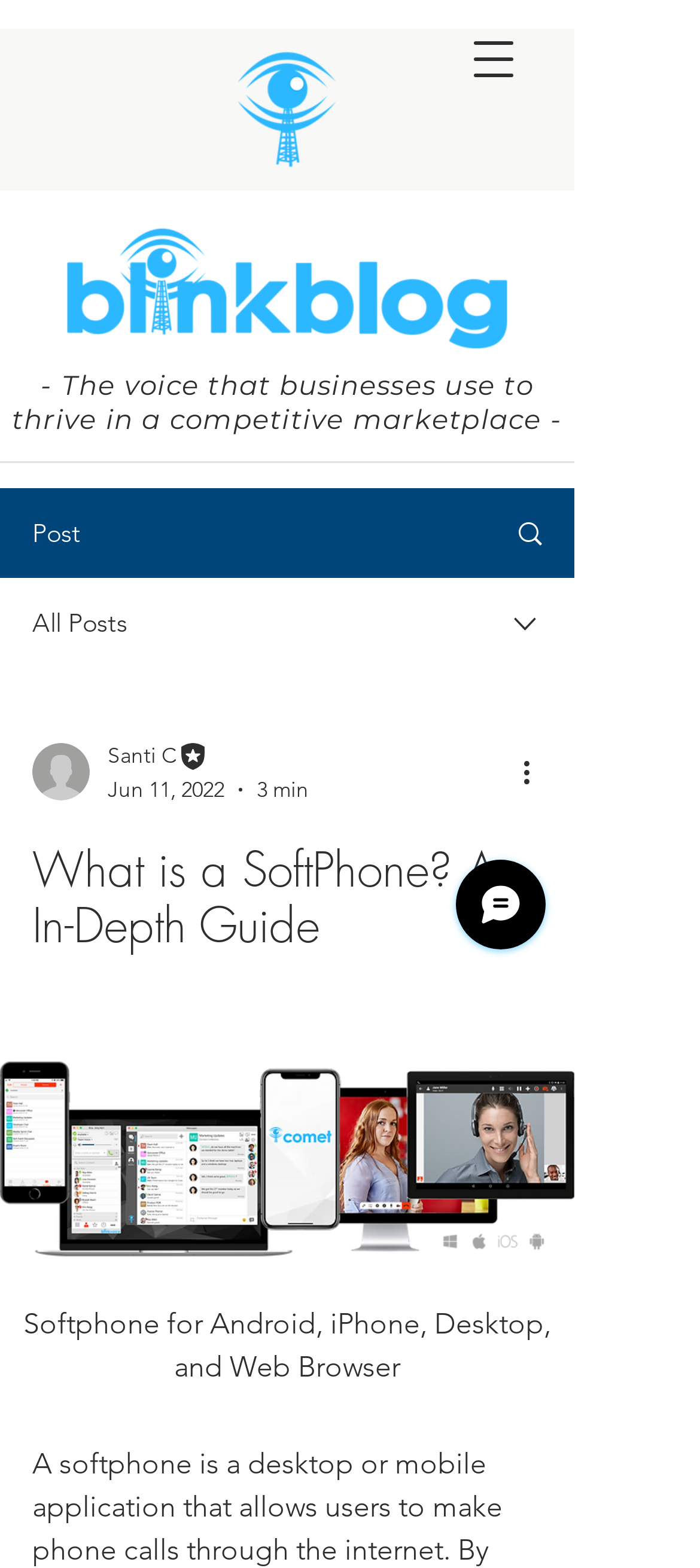Find the UI element described as: "Search" and predict its bounding box coordinates. Ensure the coordinates are four float numbers between 0 and 1, [left, top, right, bottom].

[0.695, 0.312, 0.818, 0.367]